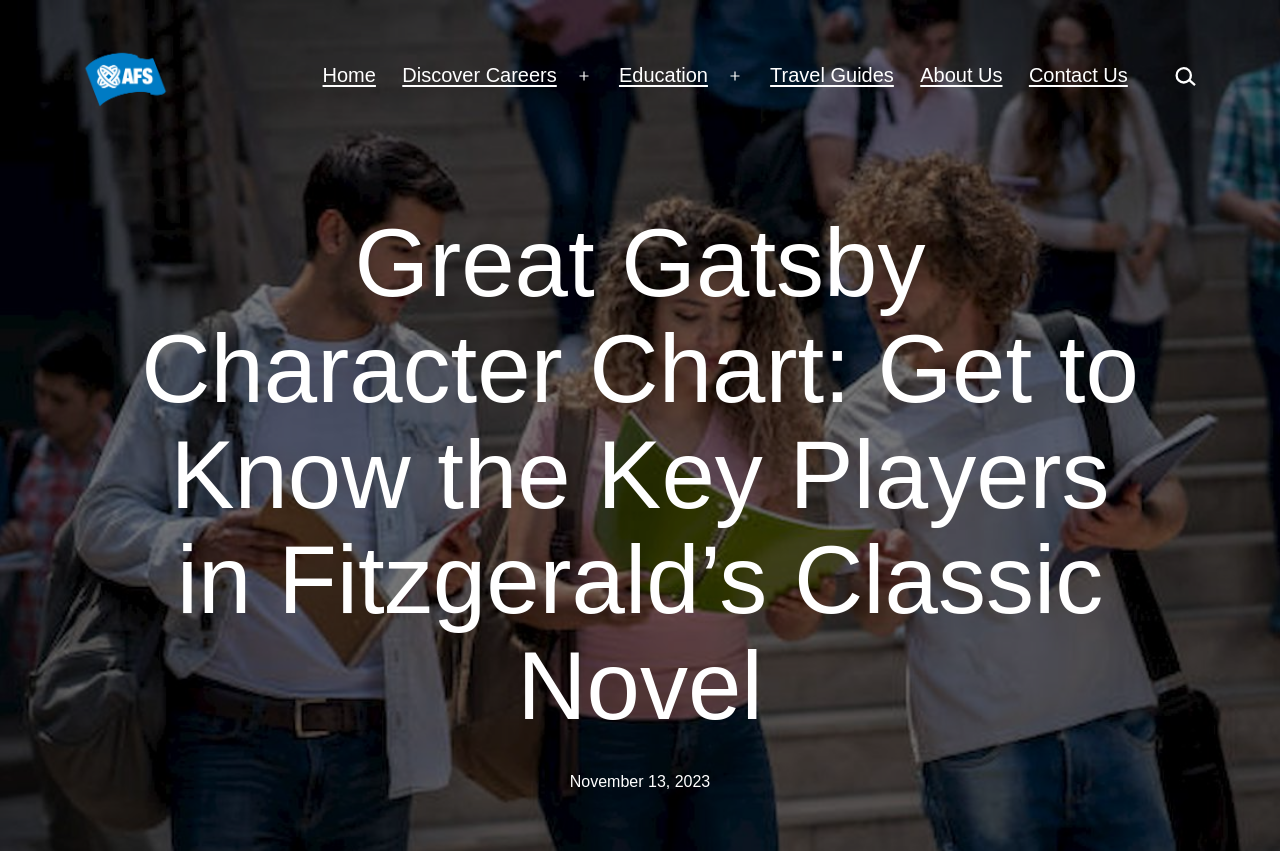Pinpoint the bounding box coordinates of the clickable element needed to complete the instruction: "Open menu". The coordinates should be provided as four float numbers between 0 and 1: [left, top, right, bottom].

[0.439, 0.06, 0.473, 0.119]